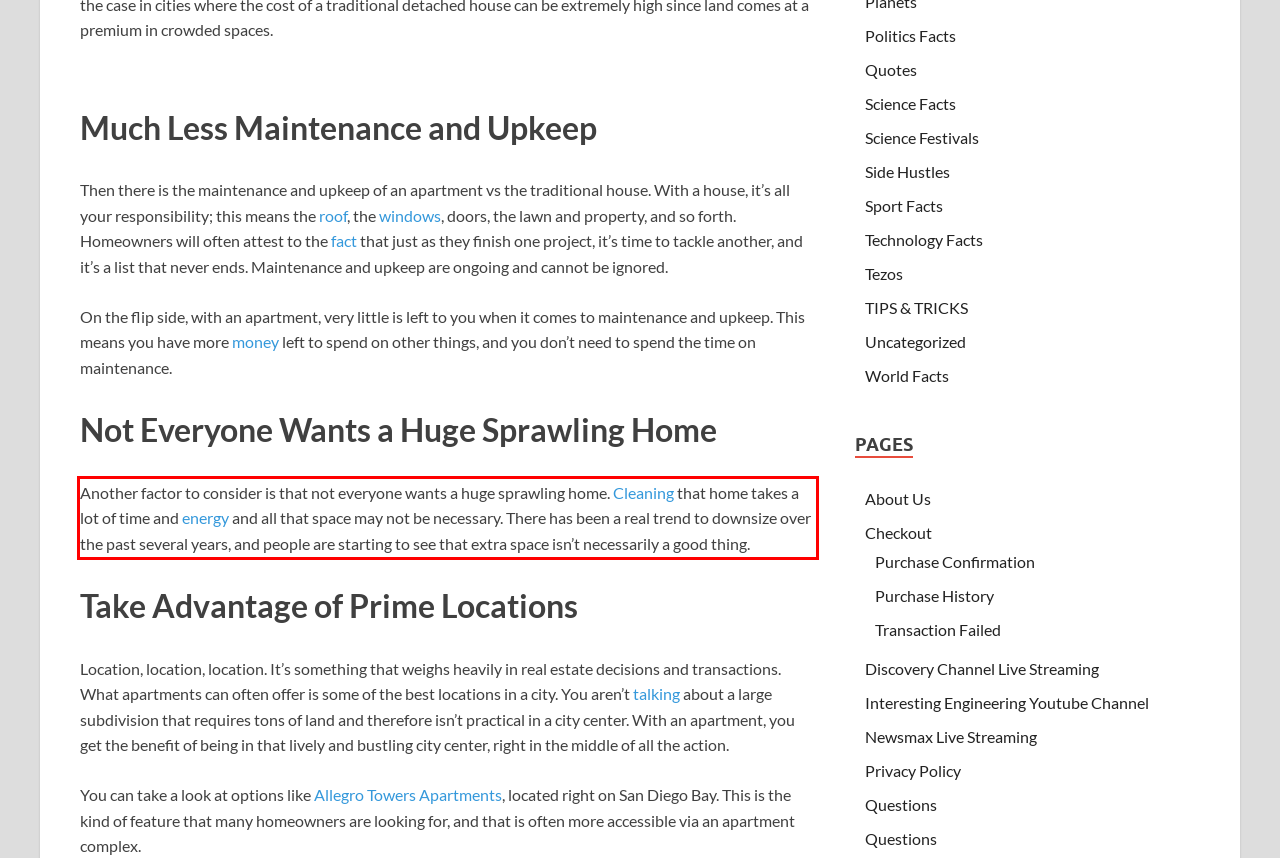You are given a screenshot showing a webpage with a red bounding box. Perform OCR to capture the text within the red bounding box.

Another factor to consider is that not everyone wants a huge sprawling home. Cleaning that home takes a lot of time and energy and all that space may not be necessary. There has been a real trend to downsize over the past several years, and people are starting to see that extra space isn’t necessarily a good thing.